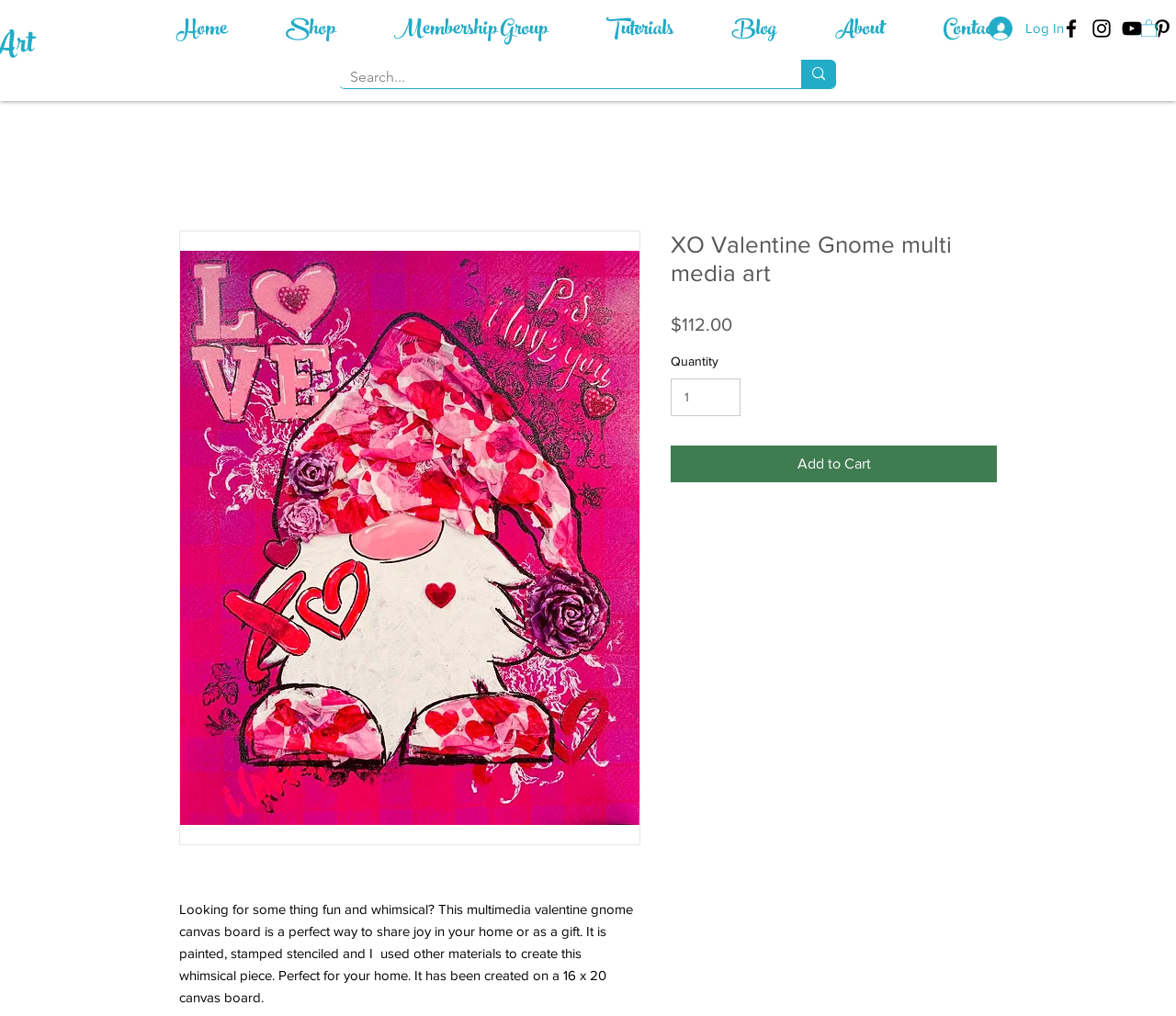What is the minimum quantity that can be added to the cart?
Please answer the question with a single word or phrase, referencing the image.

1